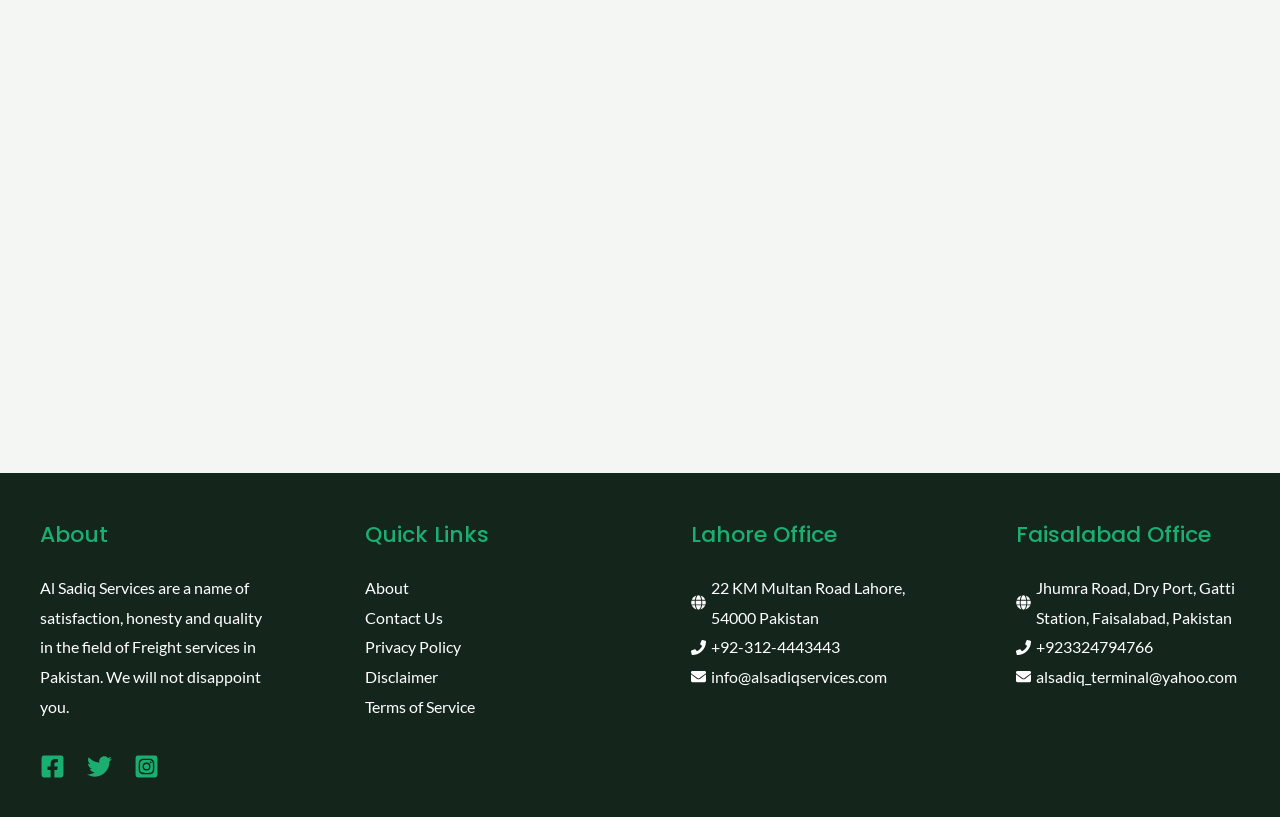Can you determine the bounding box coordinates of the area that needs to be clicked to fulfill the following instruction: "Search for projects"?

None